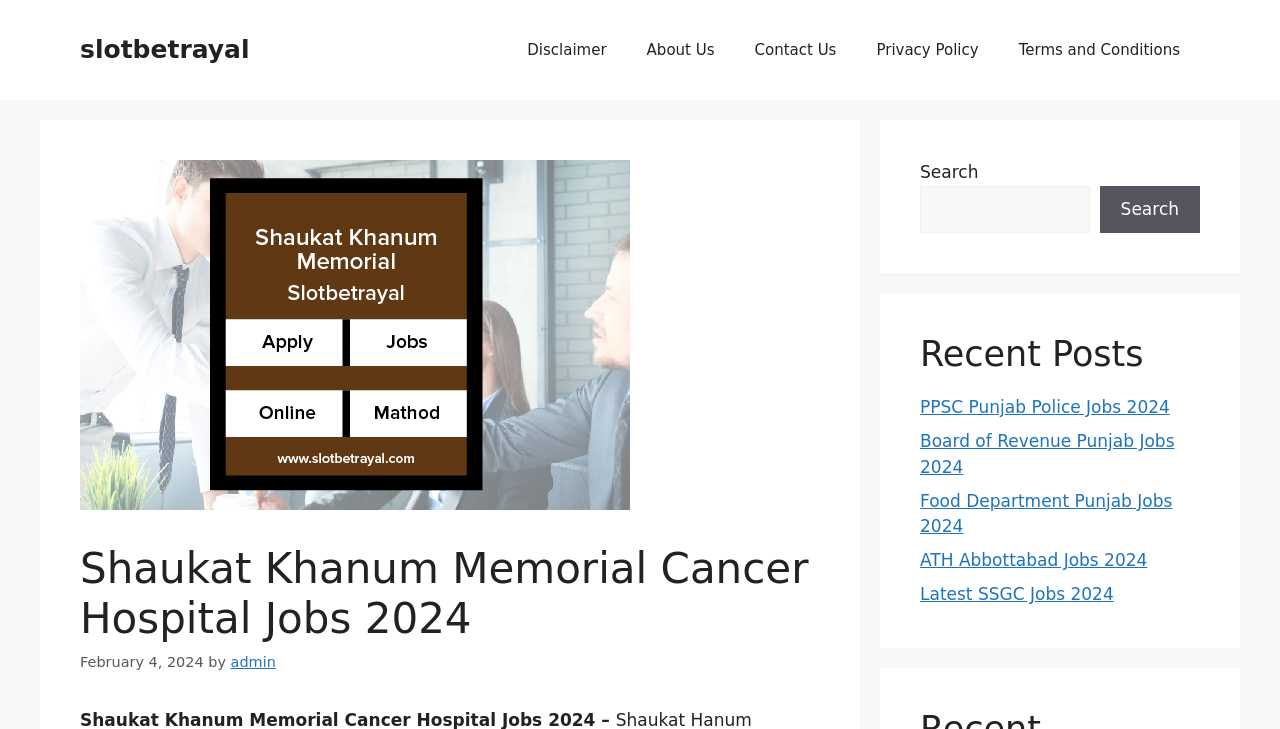Identify the bounding box coordinates for the UI element described by the following text: "About Us". Provide the coordinates as four float numbers between 0 and 1, in the format [left, top, right, bottom].

[0.49, 0.027, 0.574, 0.11]